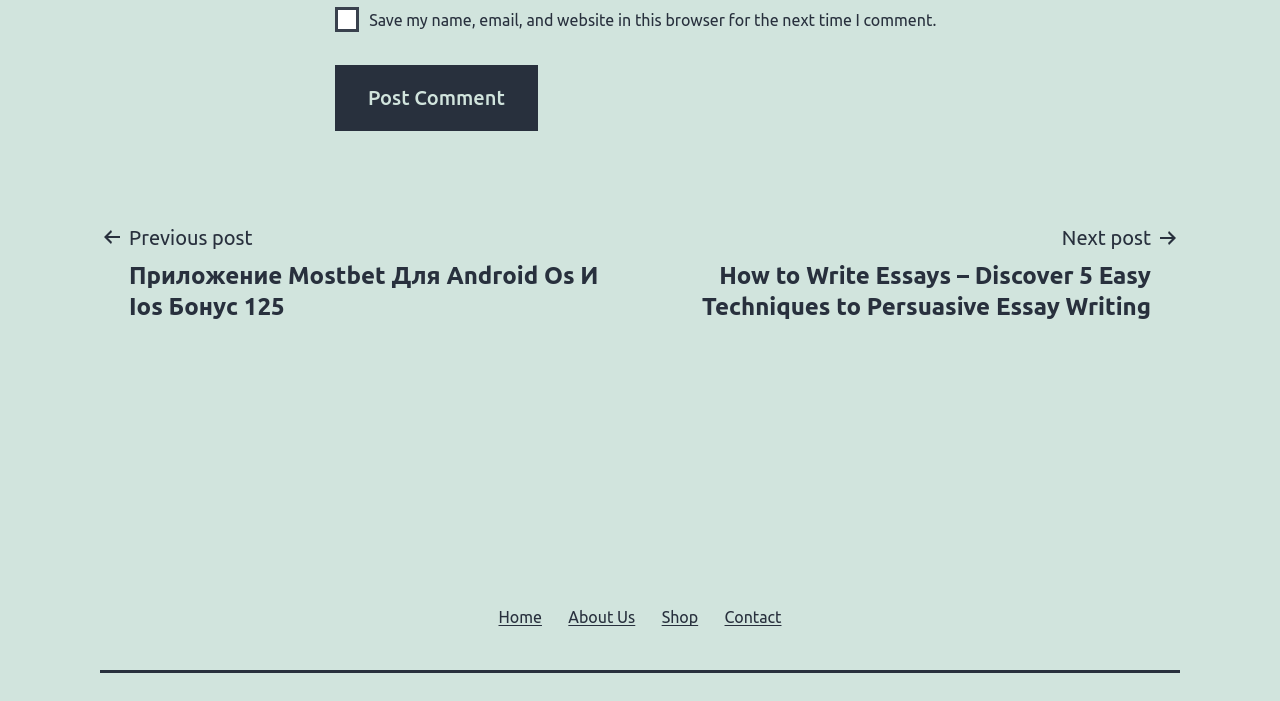Based on the provided description, "name="submit" value="Post Comment"", find the bounding box of the corresponding UI element in the screenshot.

[0.262, 0.092, 0.42, 0.186]